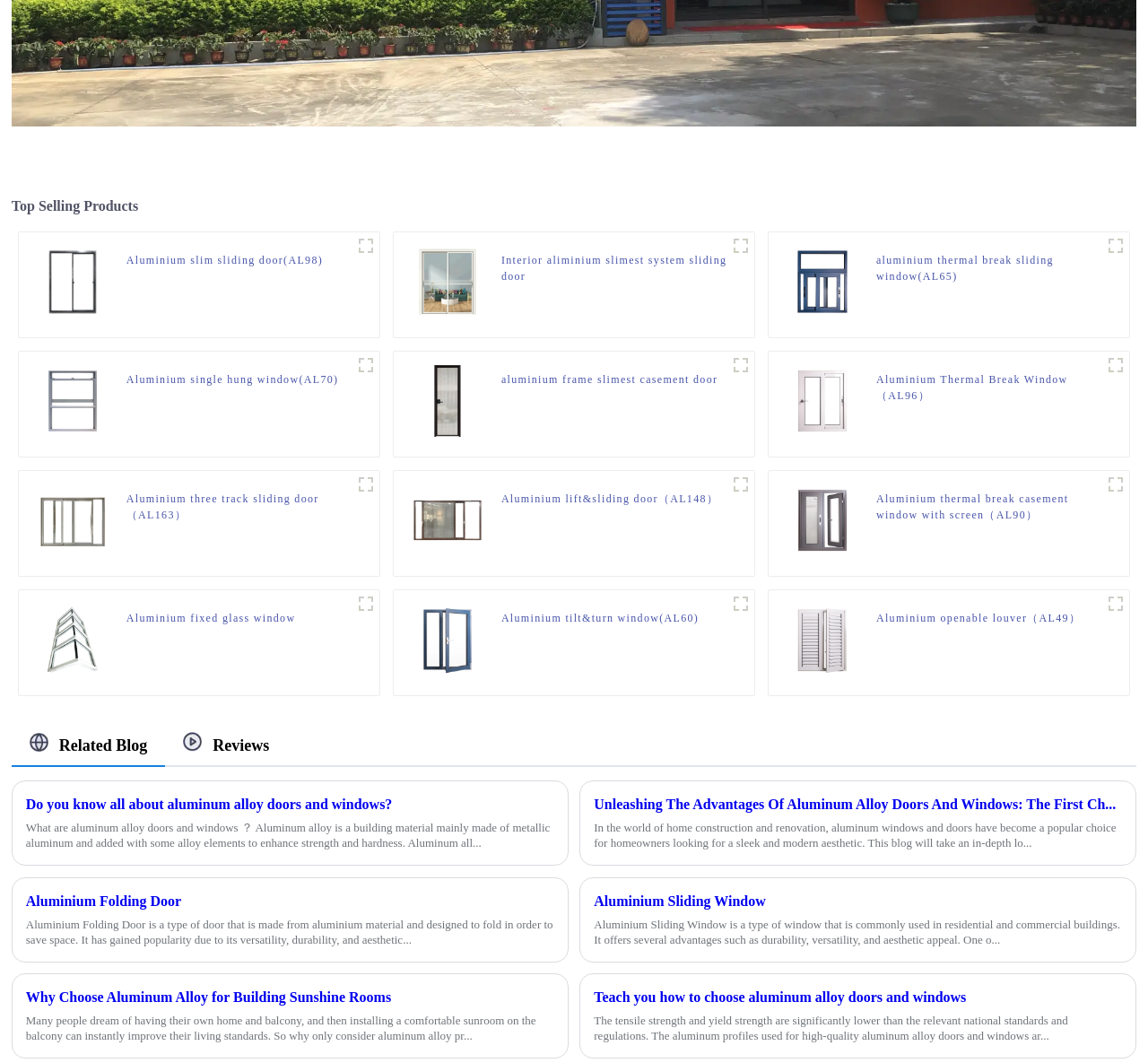Can you give a detailed response to the following question using the information from the image? What is the title of the webpage section?

The title of the webpage section is 'Top Selling Products' which is indicated by the heading element with the text 'Top Selling Products' at the top of the webpage.